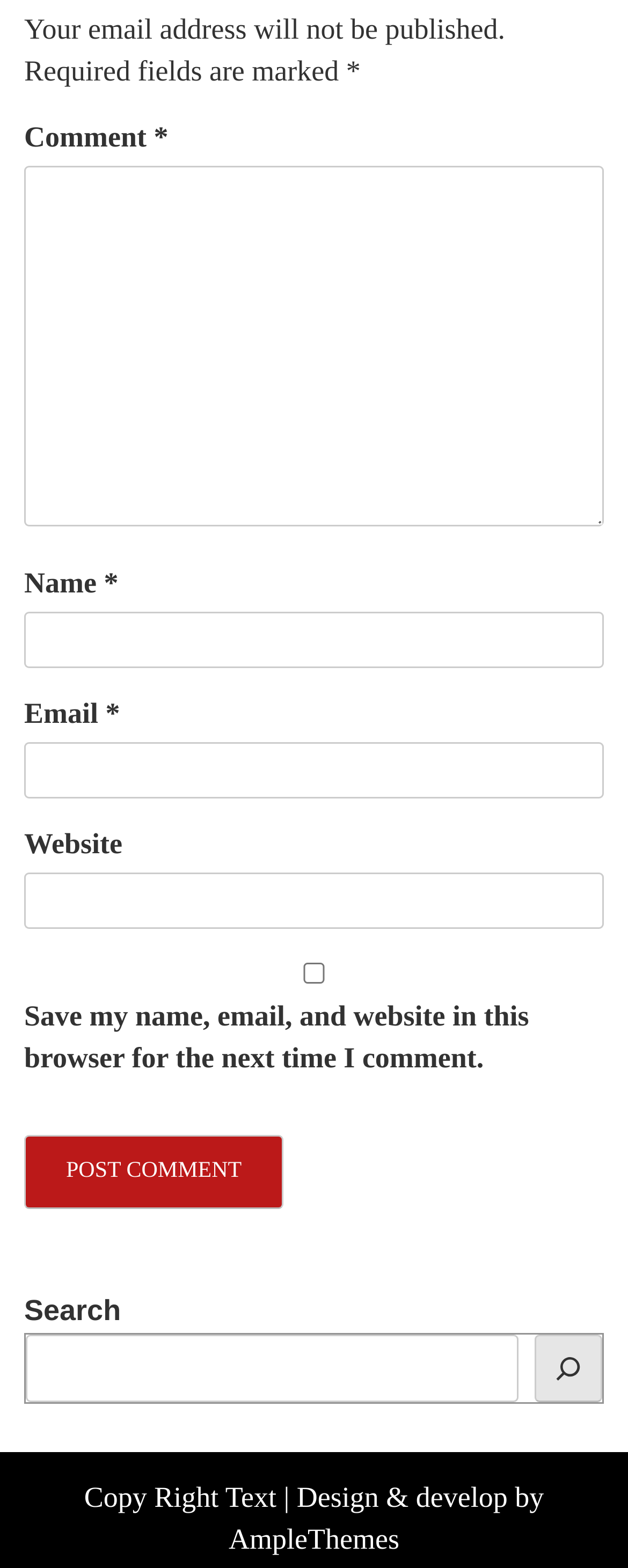From the given element description: "parent_node: Comment * name="comment"", find the bounding box for the UI element. Provide the coordinates as four float numbers between 0 and 1, in the order [left, top, right, bottom].

[0.038, 0.105, 0.962, 0.335]